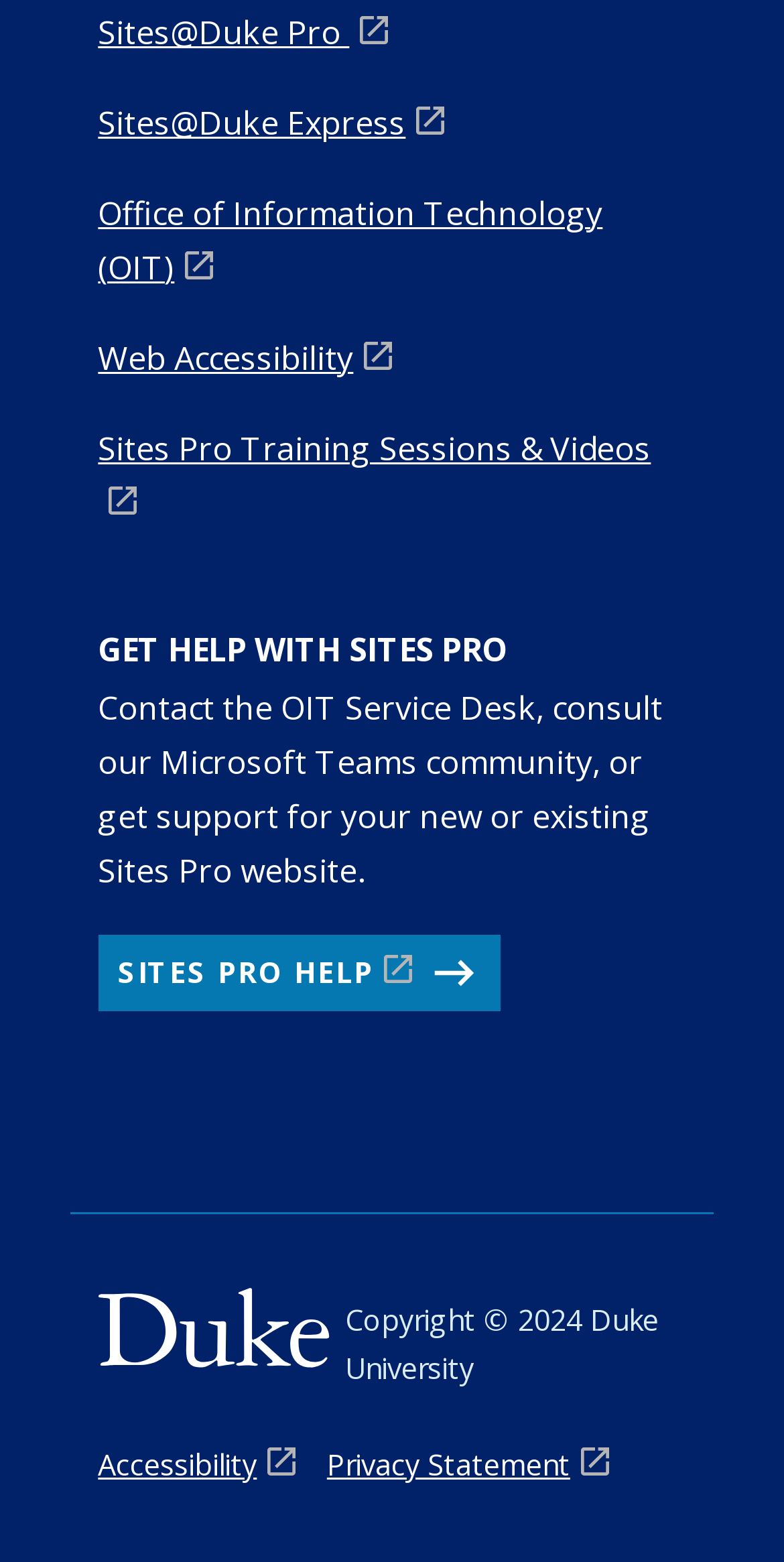Please identify the bounding box coordinates of the element on the webpage that should be clicked to follow this instruction: "contact OIT Service Desk". The bounding box coordinates should be given as four float numbers between 0 and 1, formatted as [left, top, right, bottom].

[0.125, 0.598, 0.638, 0.648]